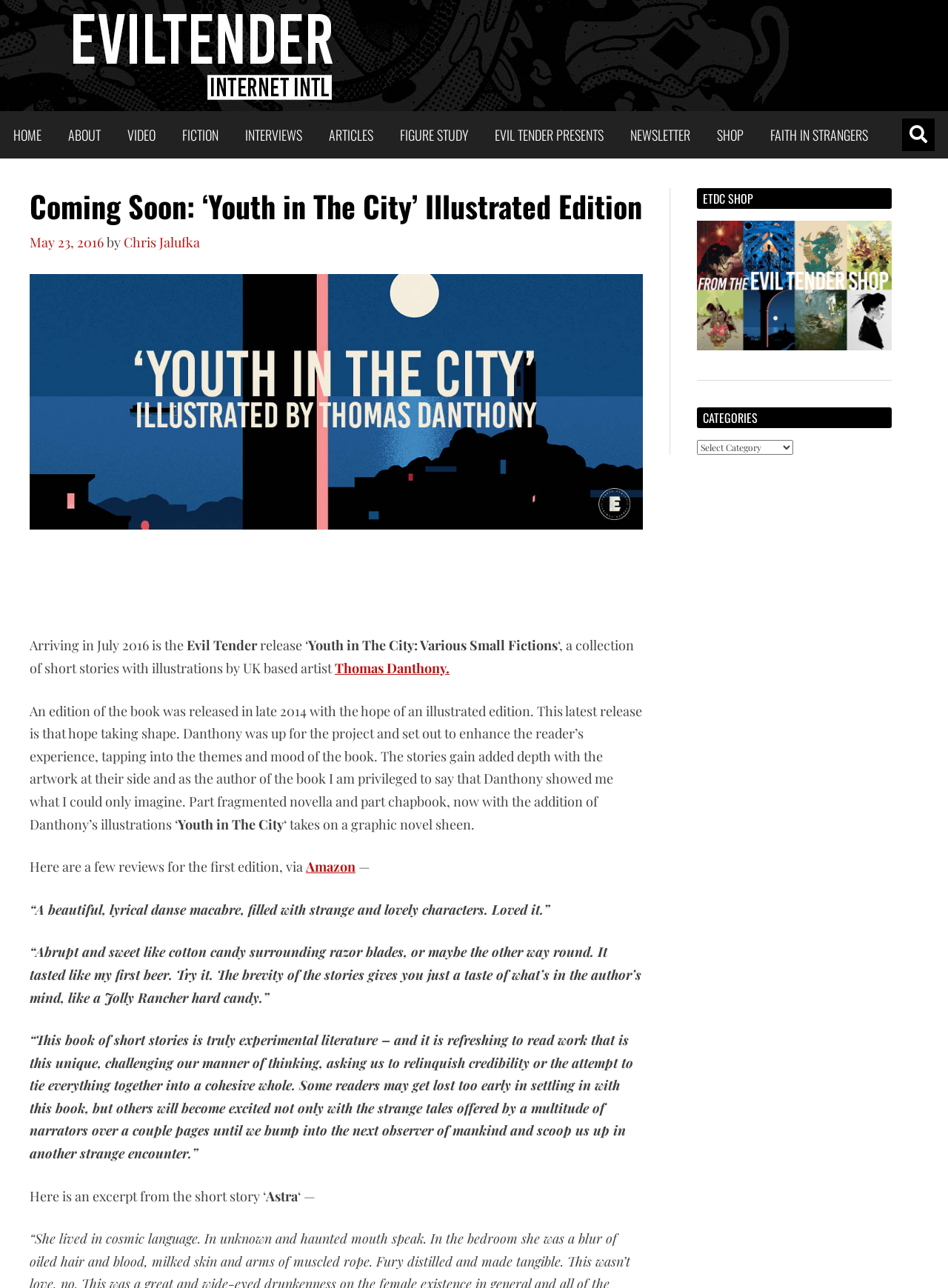What is the release date of the illustrated edition?
From the image, provide a succinct answer in one word or a short phrase.

July 2016